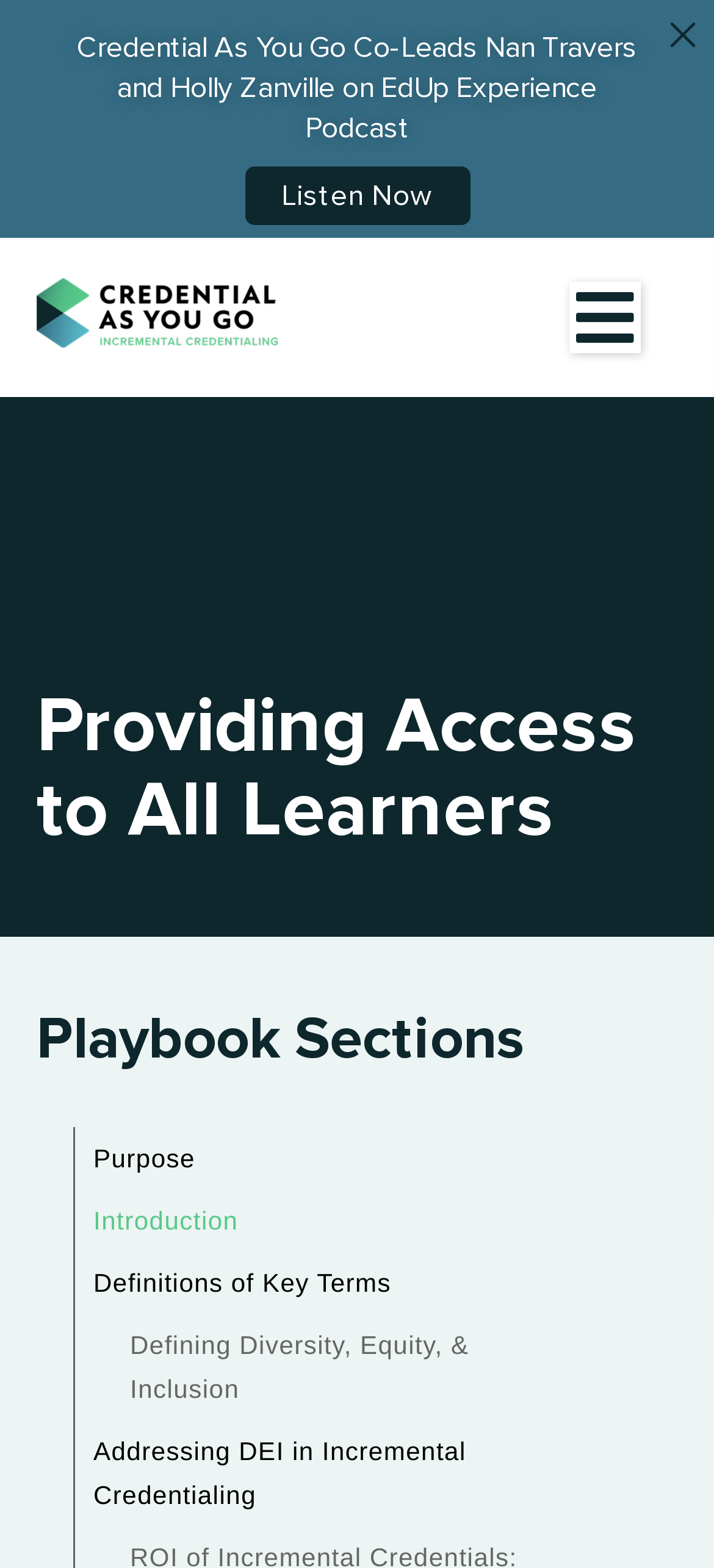What is the purpose of the 'Listen Now' link?
Please ensure your answer to the question is detailed and covers all necessary aspects.

The 'Listen Now' link is likely a call-to-action to listen to the podcast, as it is placed directly below the heading describing the podcast.